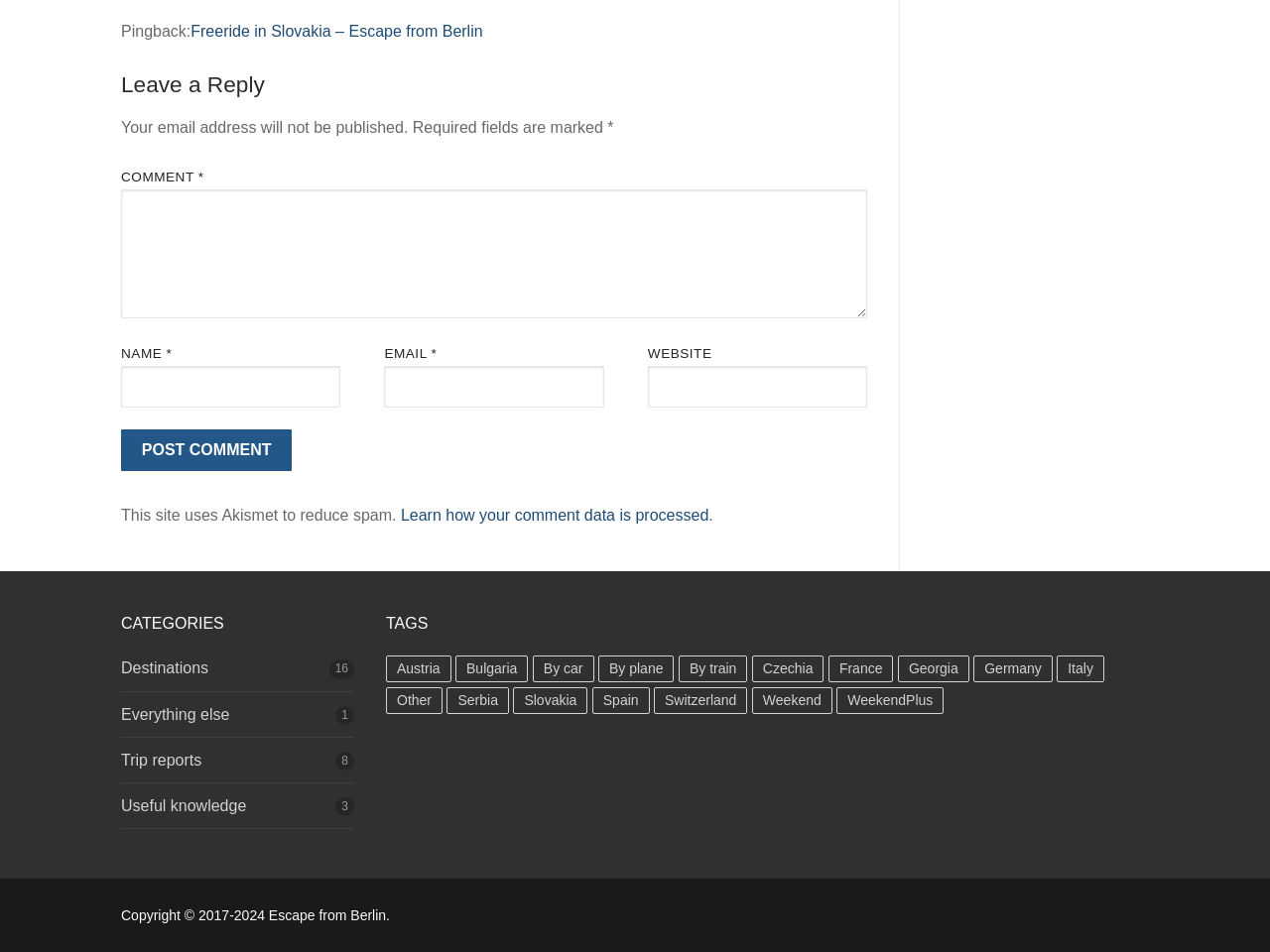Please specify the bounding box coordinates of the clickable section necessary to execute the following command: "View 'Destinations' category".

[0.095, 0.689, 0.279, 0.727]